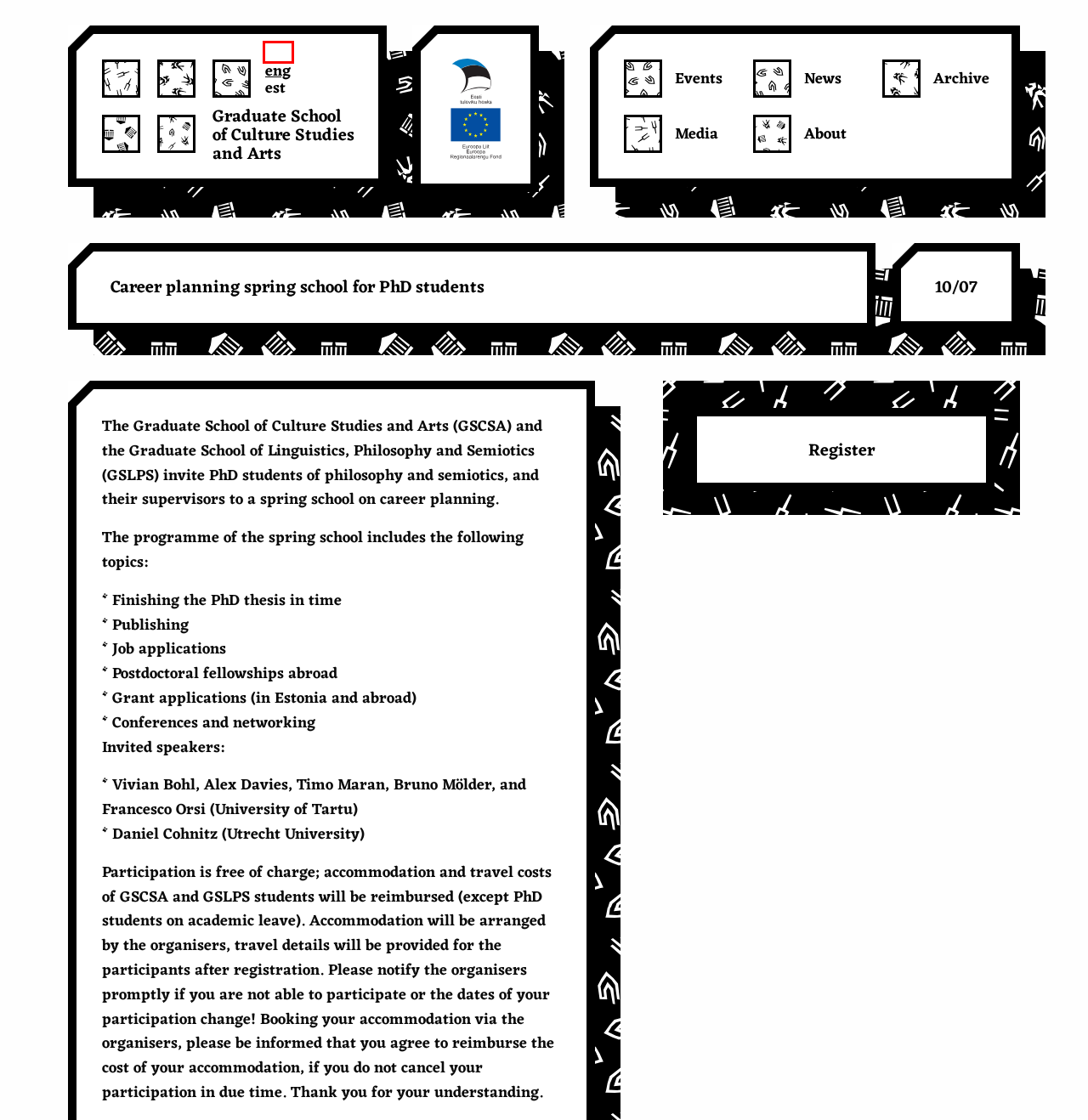Look at the screenshot of a webpage that includes a red bounding box around a UI element. Select the most appropriate webpage description that matches the page seen after clicking the highlighted element. Here are the candidates:
A. Galeriid – Kultuuriteaduste ja kunstide doktorikool
B. Articles – Kultuuriteaduste ja kunstide doktorikool
C. Graduate Students – Kultuuriteaduste ja kunstide doktorikool
D. Media – Kultuuriteaduste ja kunstide doktorikool
E. Kultuuriteaduste ja kunstide doktorikool
F. About – Kultuuriteaduste ja kunstide doktorikool
G. News – Kultuuriteaduste ja kunstide doktorikool
H. Events – Kultuuriteaduste ja kunstide doktorikool

E